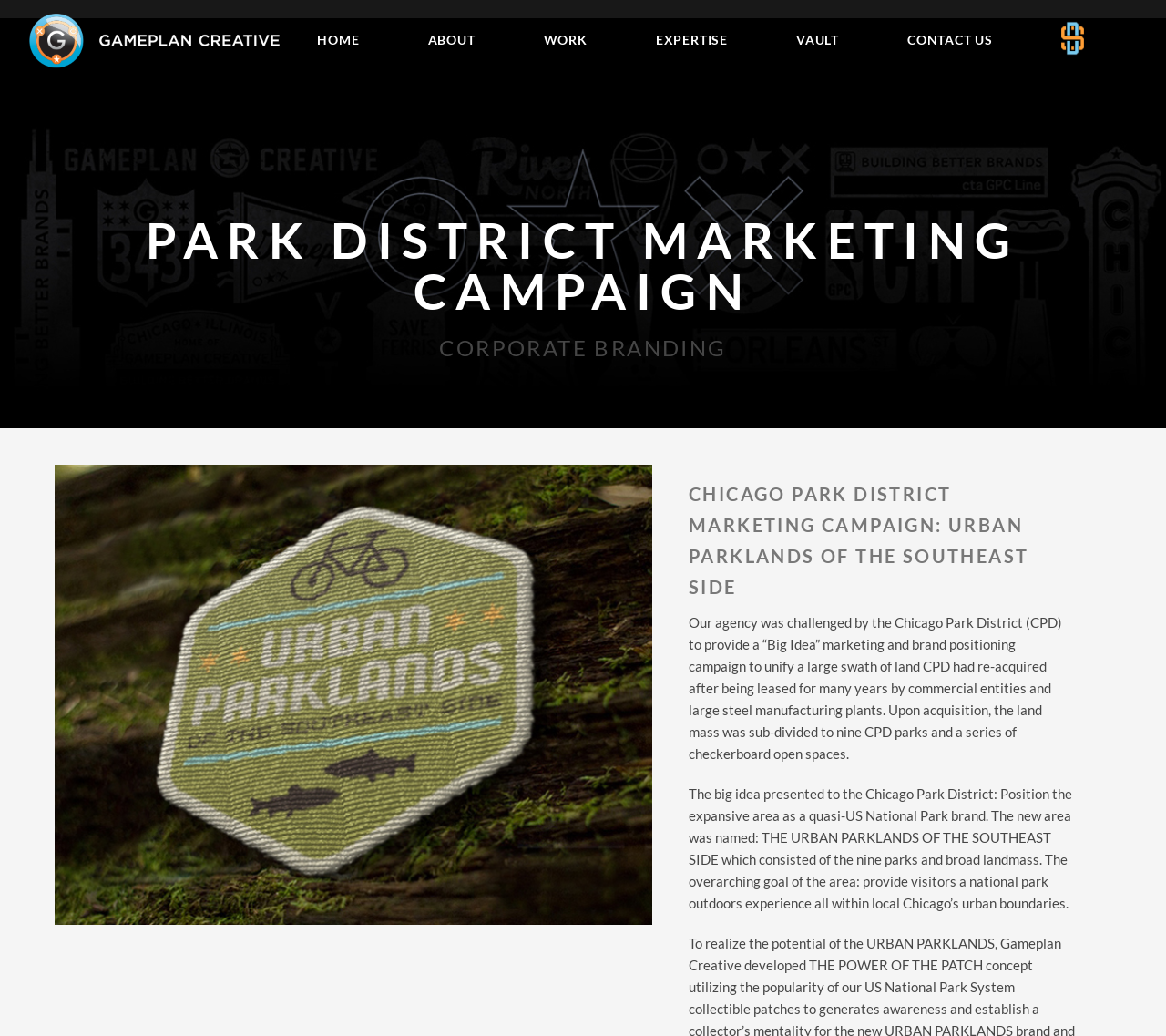How many parks are part of the Urban Parklands?
Answer with a single word or phrase, using the screenshot for reference.

nine